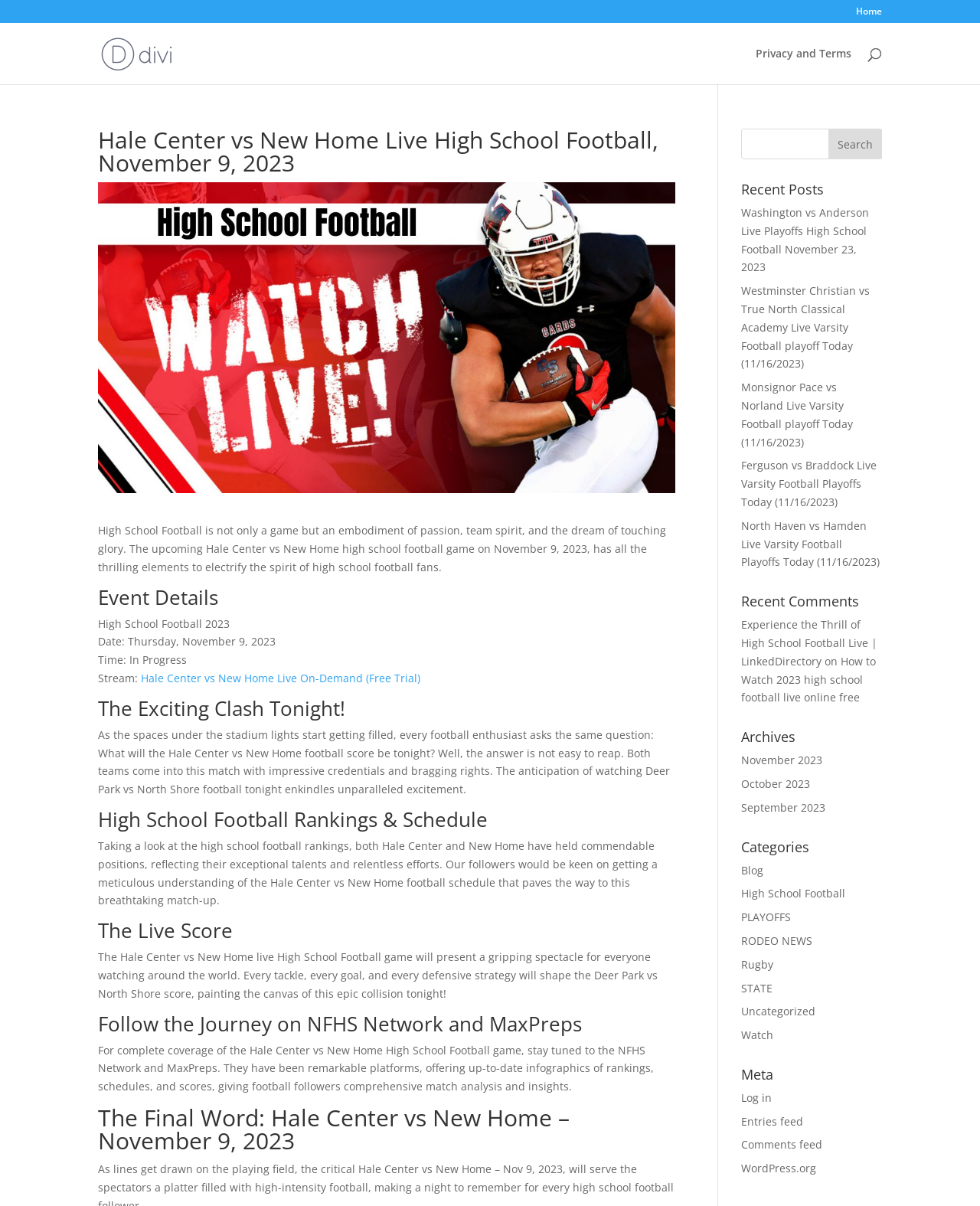Using the element description High School Football, predict the bounding box coordinates for the UI element. Provide the coordinates in (top-left x, top-left y, bottom-right x, bottom-right y) format with values ranging from 0 to 1.

[0.756, 0.735, 0.863, 0.747]